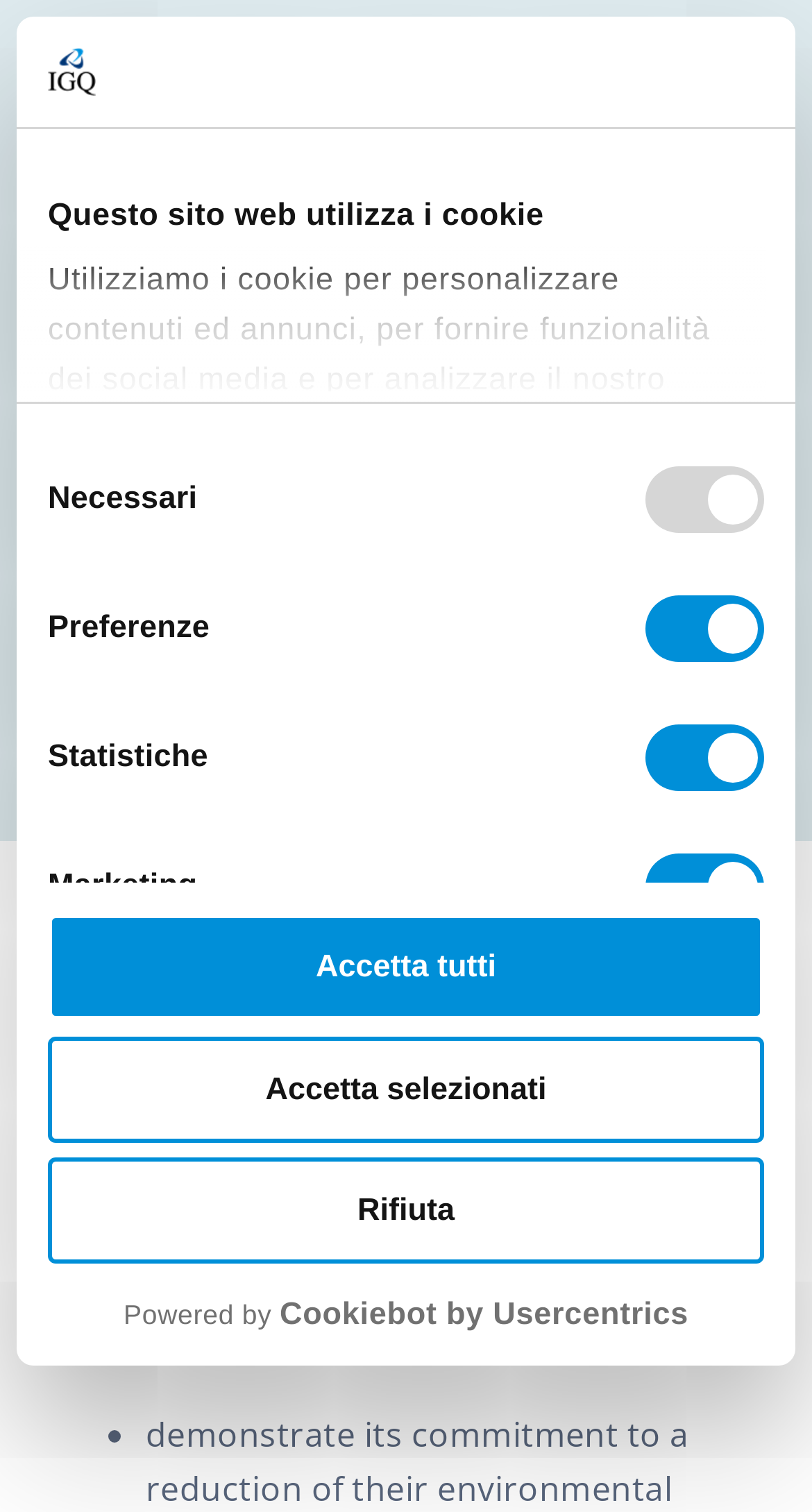Could you highlight the region that needs to be clicked to execute the instruction: "Open the Services submenu"?

[0.833, 0.244, 1.0, 0.313]